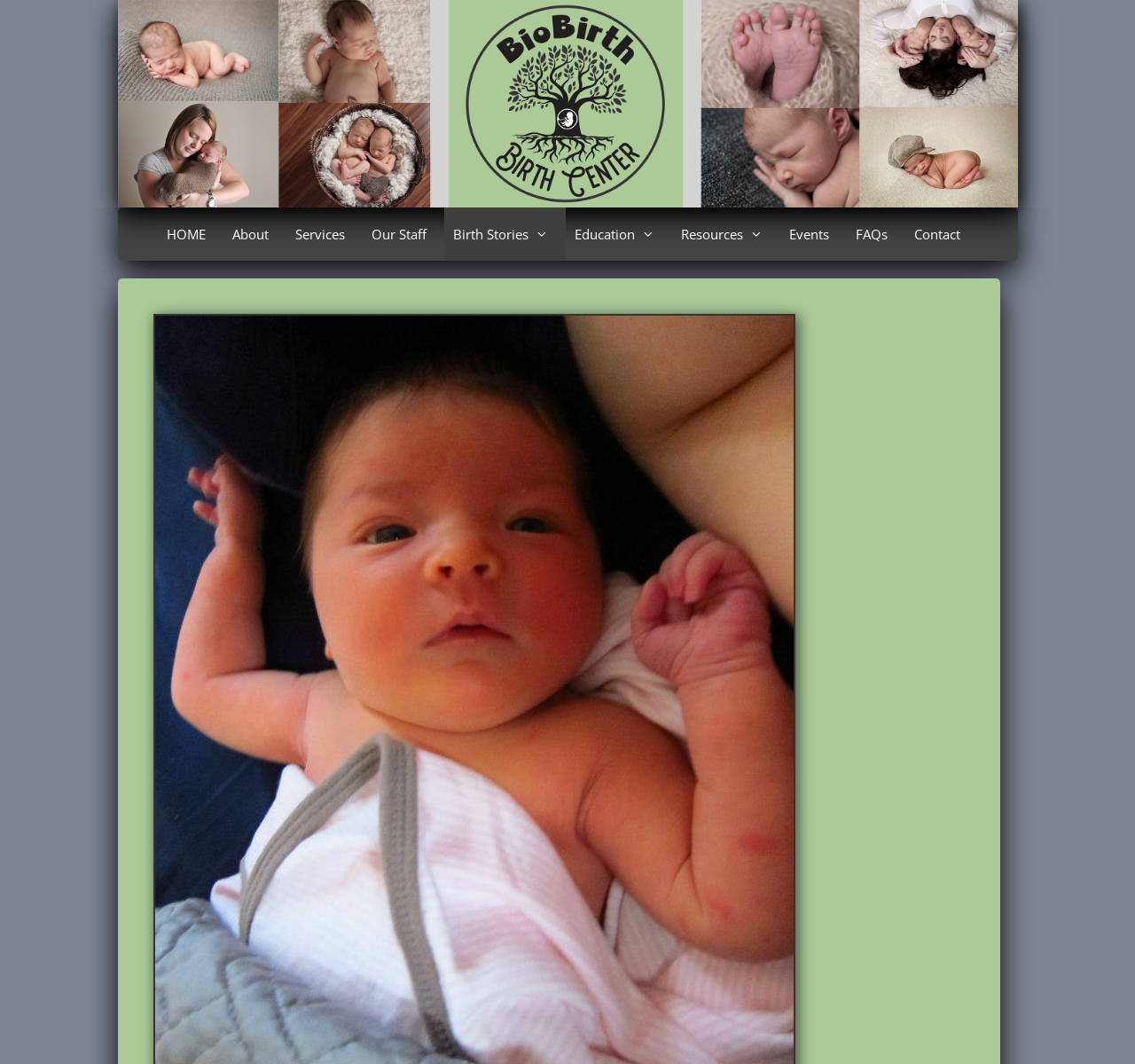Give a detailed overview of the webpage's appearance and contents.

The webpage is about BioBirths, PLLC, specifically the birth of Anna. At the top, there is a logo image of BioBirths, PLLC, which is accompanied by a link with the same text. Below the logo, there is a navigation menu with 9 links: HOME, About, Services, Our Staff, Birth Stories, Education, Resources, Events, and FAQs, followed by Contact at the end. These links are aligned horizontally and take up a significant portion of the top section of the page.